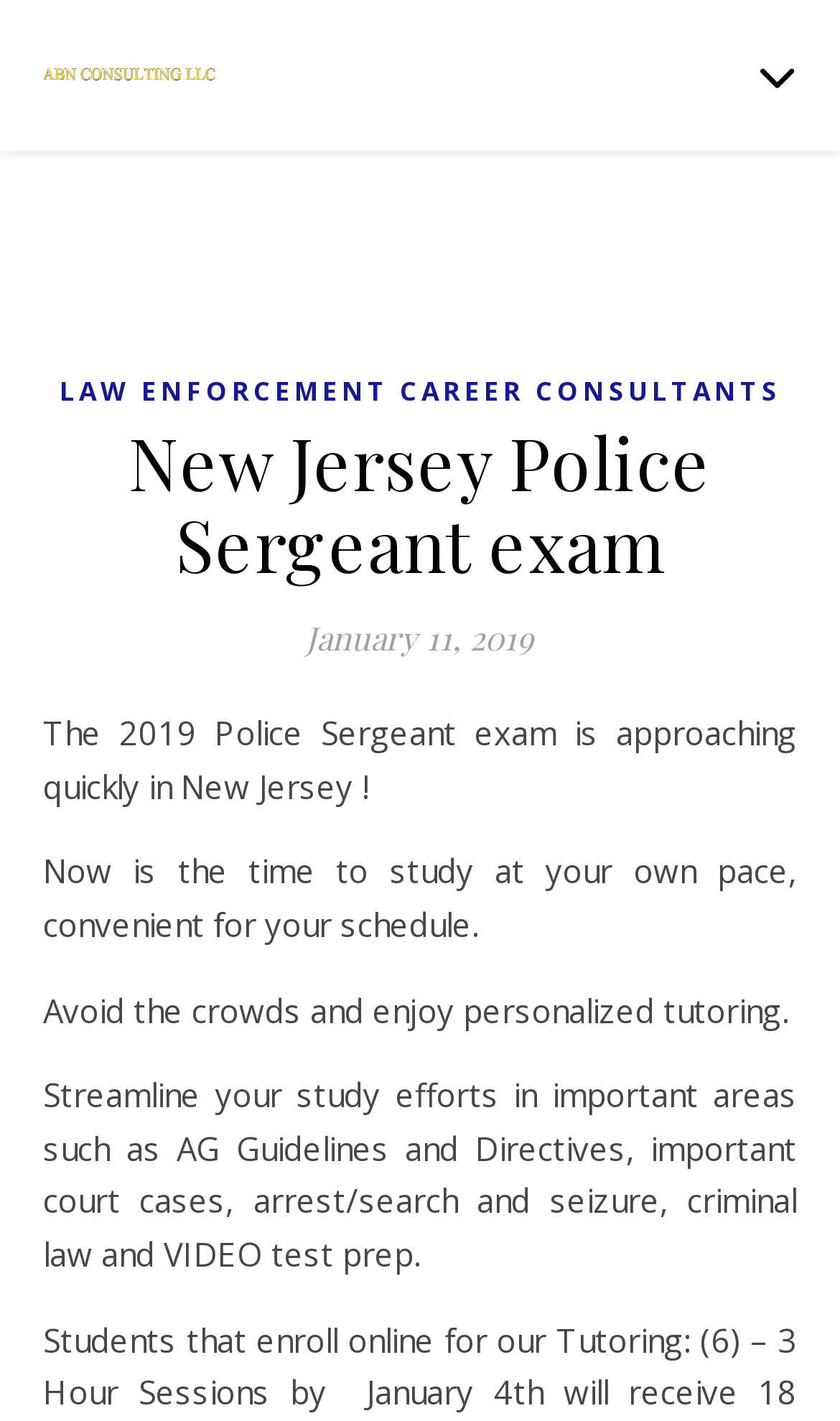What is the benefit of studying on this website?
Use the screenshot to answer the question with a single word or phrase.

Personalized tutoring